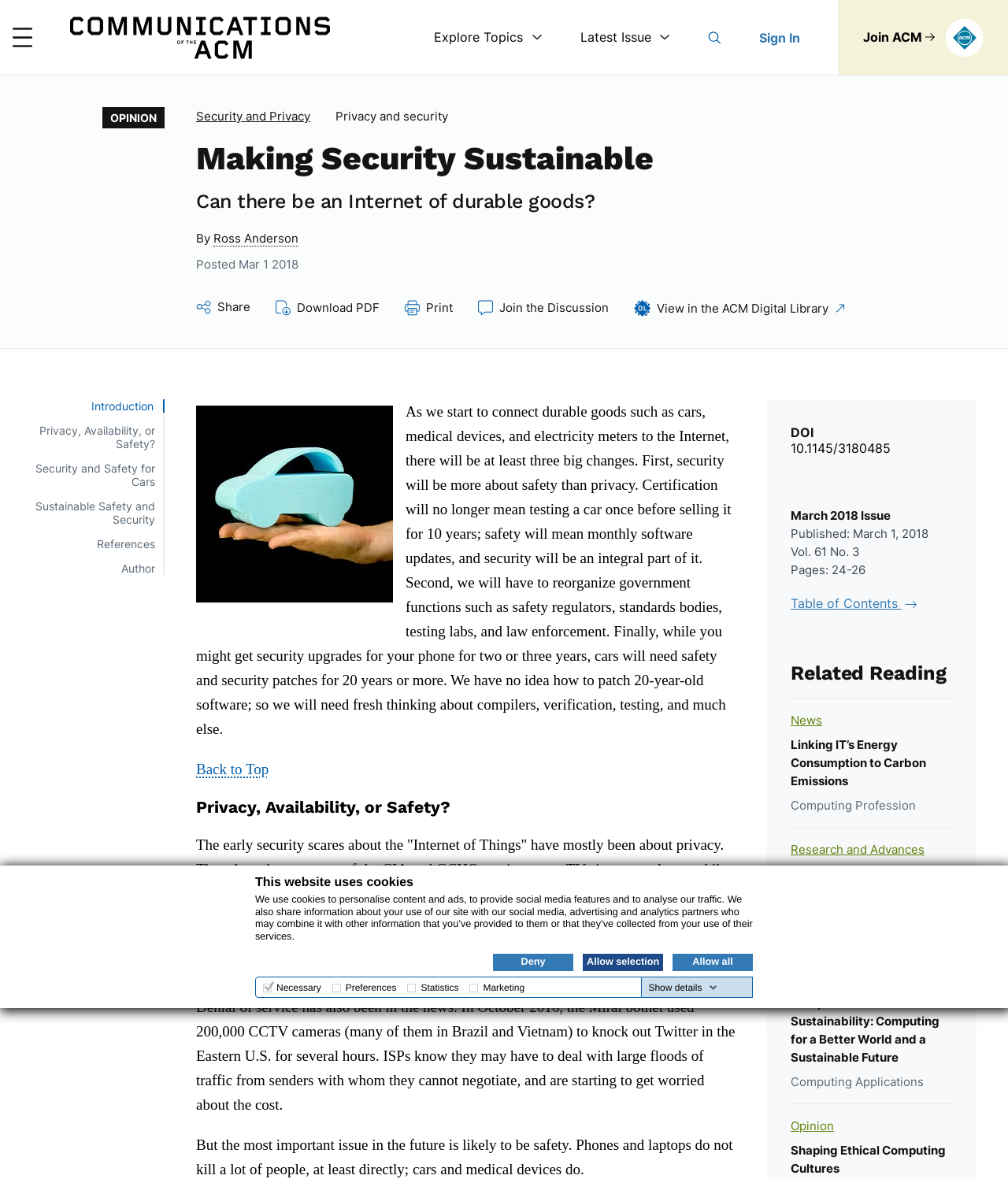Use the details in the image to answer the question thoroughly: 
What is the DOI of the article?

I found the DOI by looking at the text near the top of the webpage. There is a line that says 'DOI: 10.1145/3180485', which indicates that the DOI of the article is 10.1145/3180485.